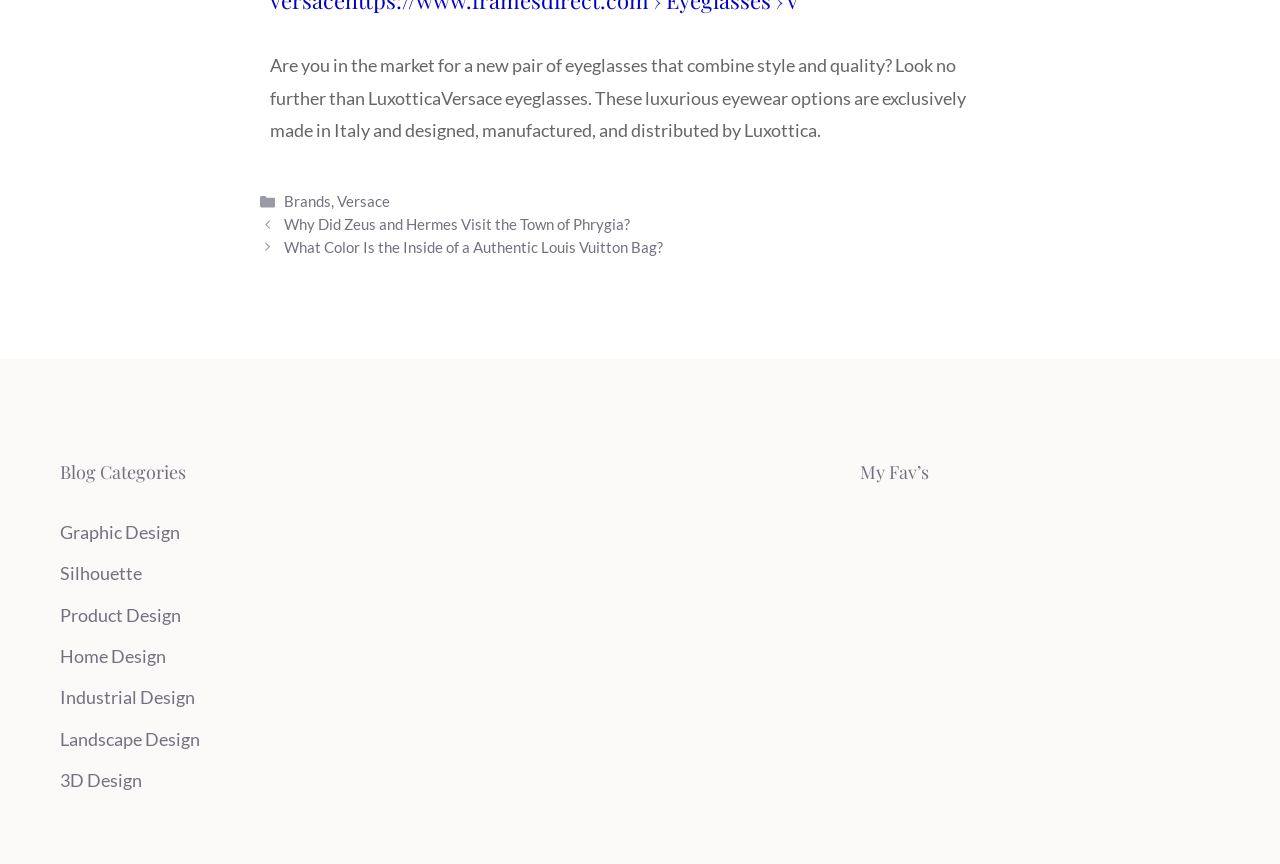Please give the bounding box coordinates of the area that should be clicked to fulfill the following instruction: "Click on the 'Brands' link". The coordinates should be in the format of four float numbers from 0 to 1, i.e., [left, top, right, bottom].

[0.222, 0.222, 0.259, 0.243]